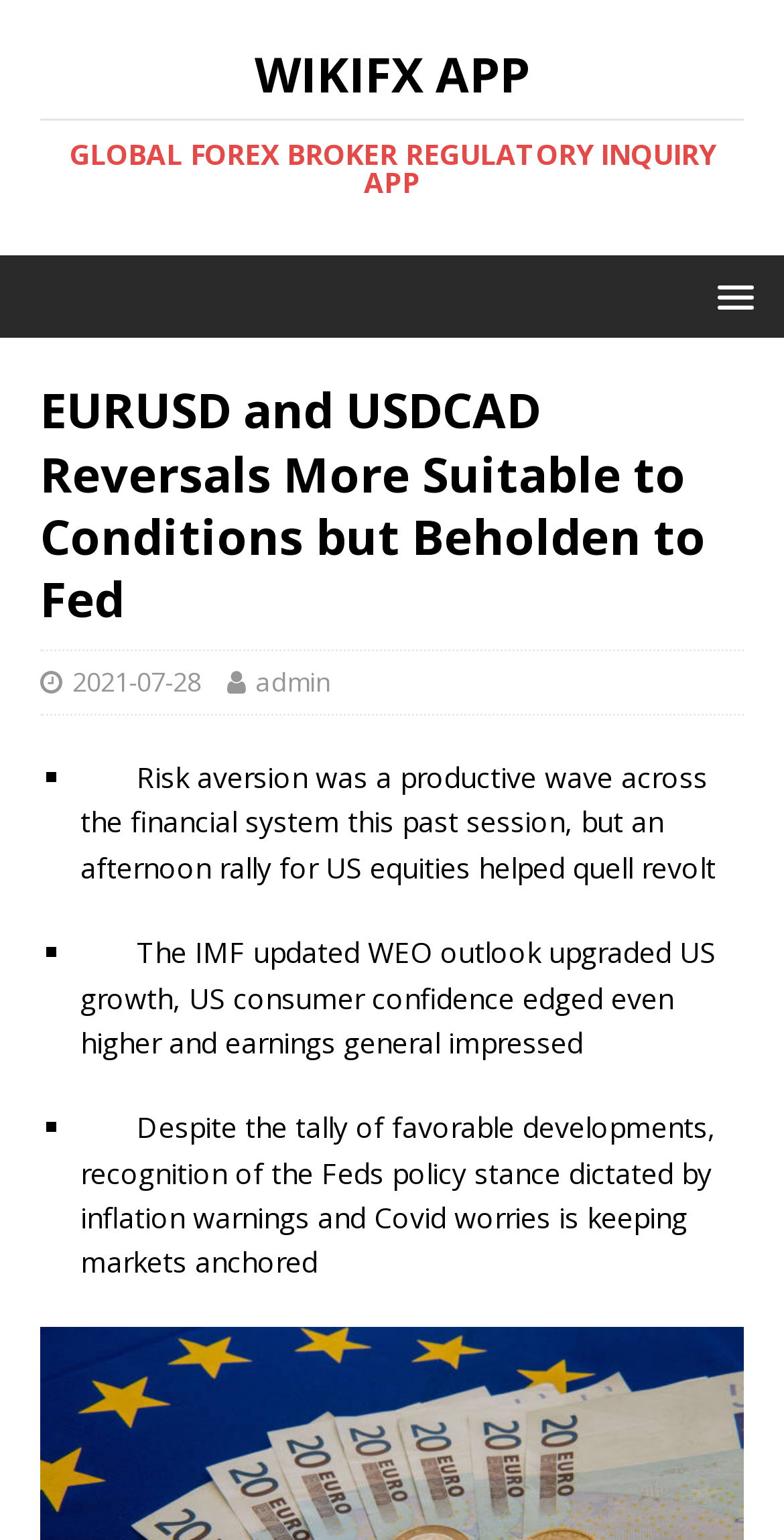What is the main heading displayed on the webpage? Please provide the text.

EURUSD and USDCAD Reversals More Suitable to Conditions but Beholden to Fed